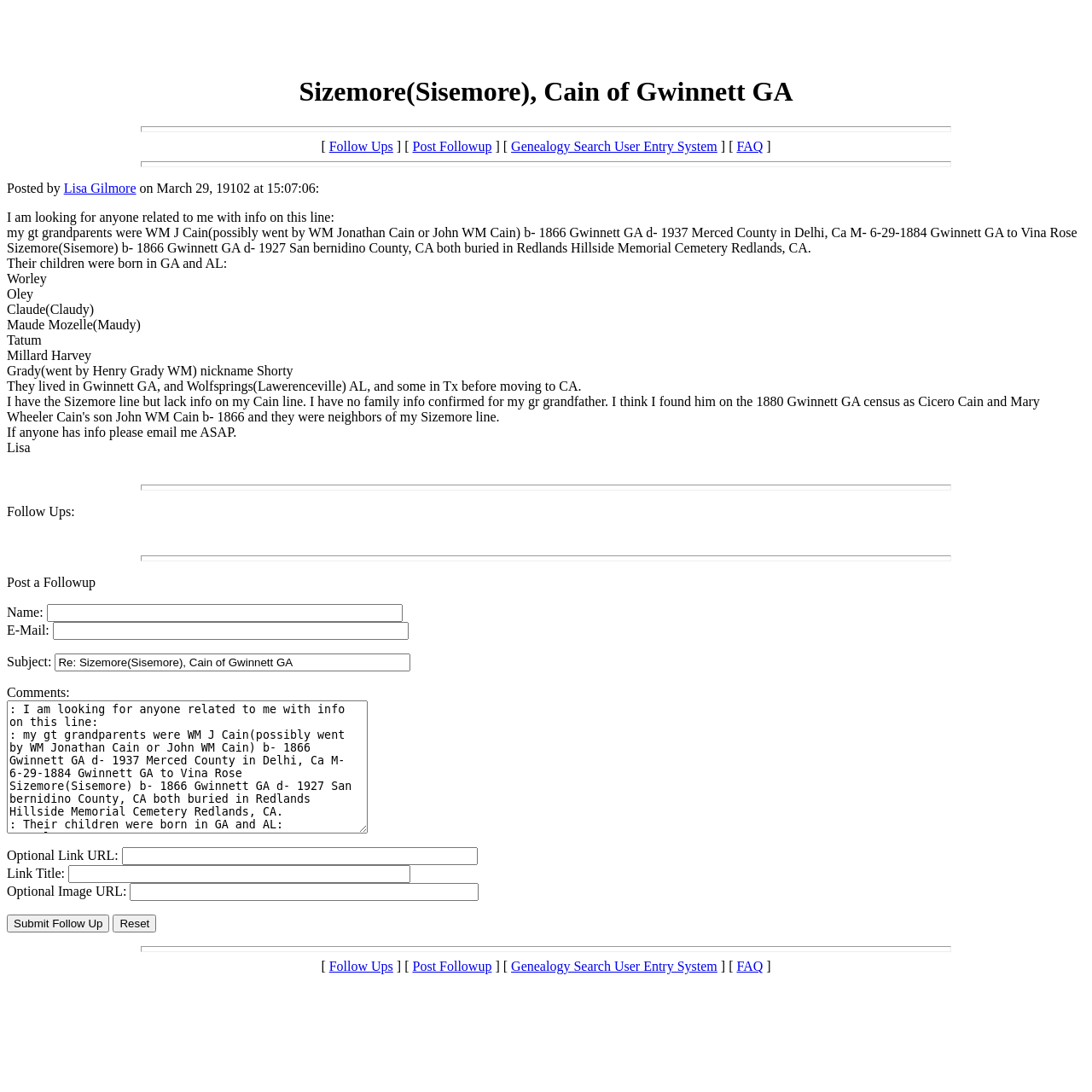What is the name of the grandparents mentioned in the message?
Look at the image and provide a short answer using one word or a phrase.

WM J Cain and Vina Rose Sizemore